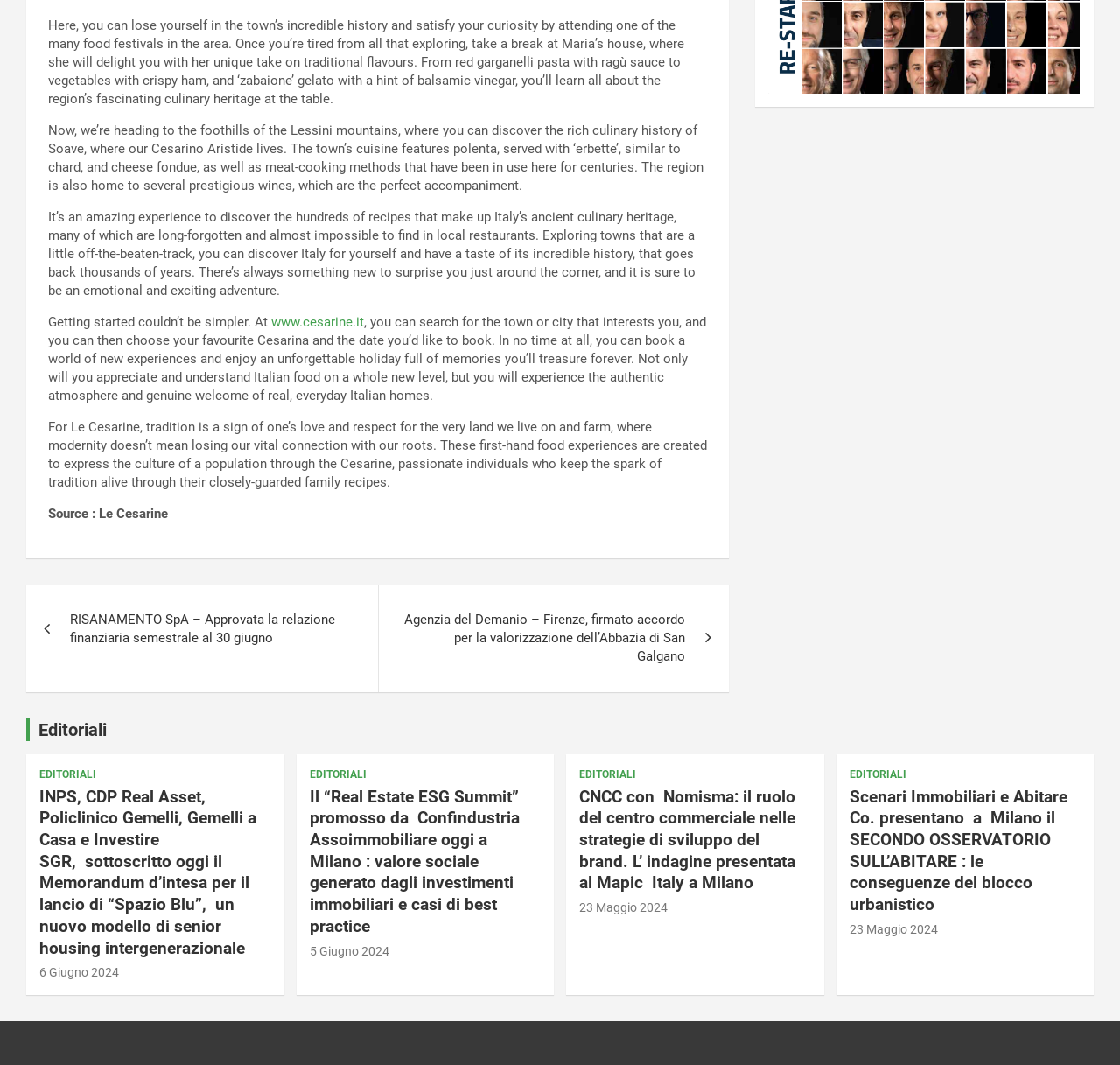Find the bounding box coordinates for the area that should be clicked to accomplish the instruction: "Read article 'RISANAMENTO SpA – Approvata la relazione finanziaria semestrale al 30 giugno'".

[0.023, 0.549, 0.337, 0.633]